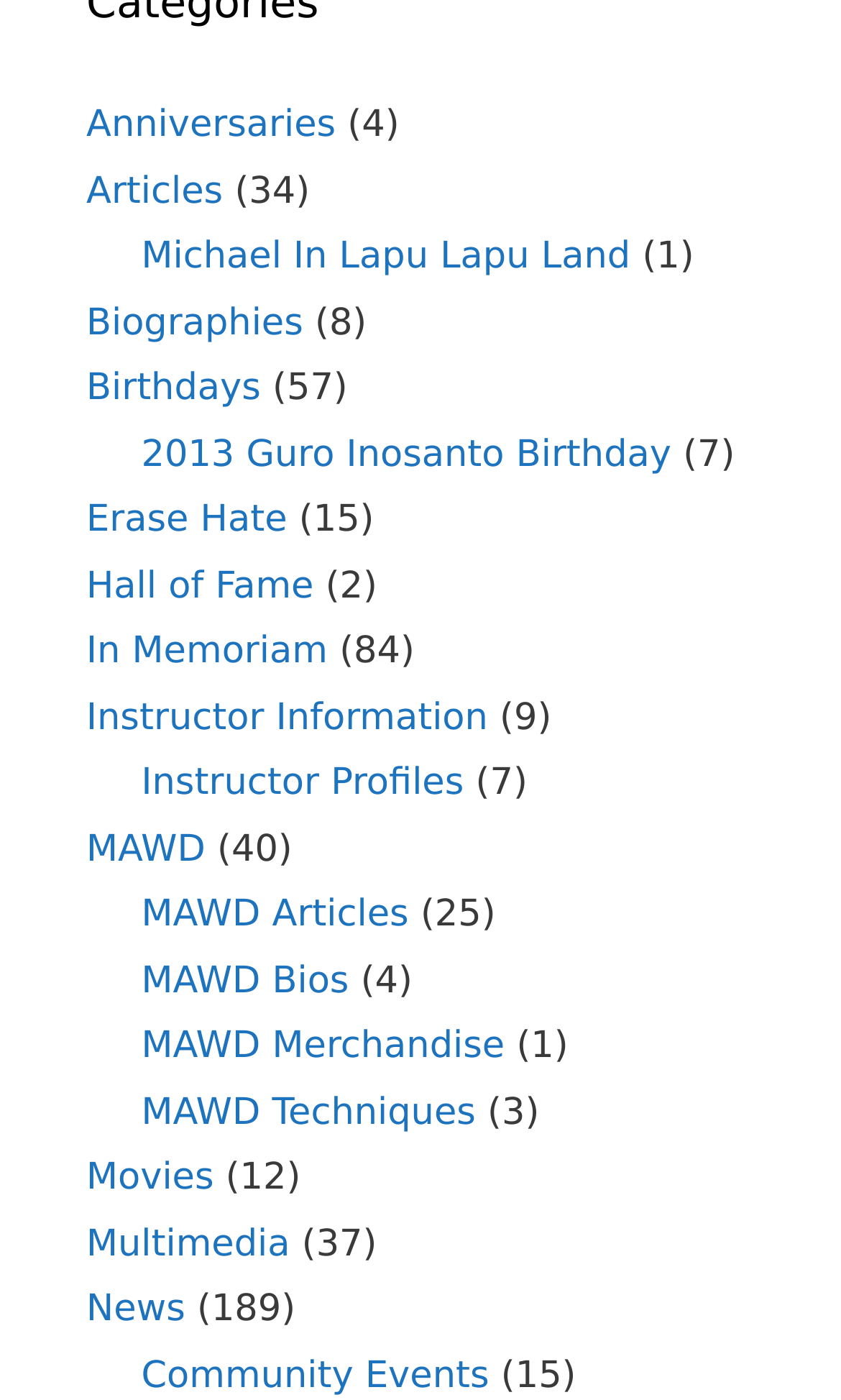Locate the bounding box coordinates of the element you need to click to accomplish the task described by this instruction: "View Michael In Lapu Lapu Land".

[0.168, 0.169, 0.75, 0.199]